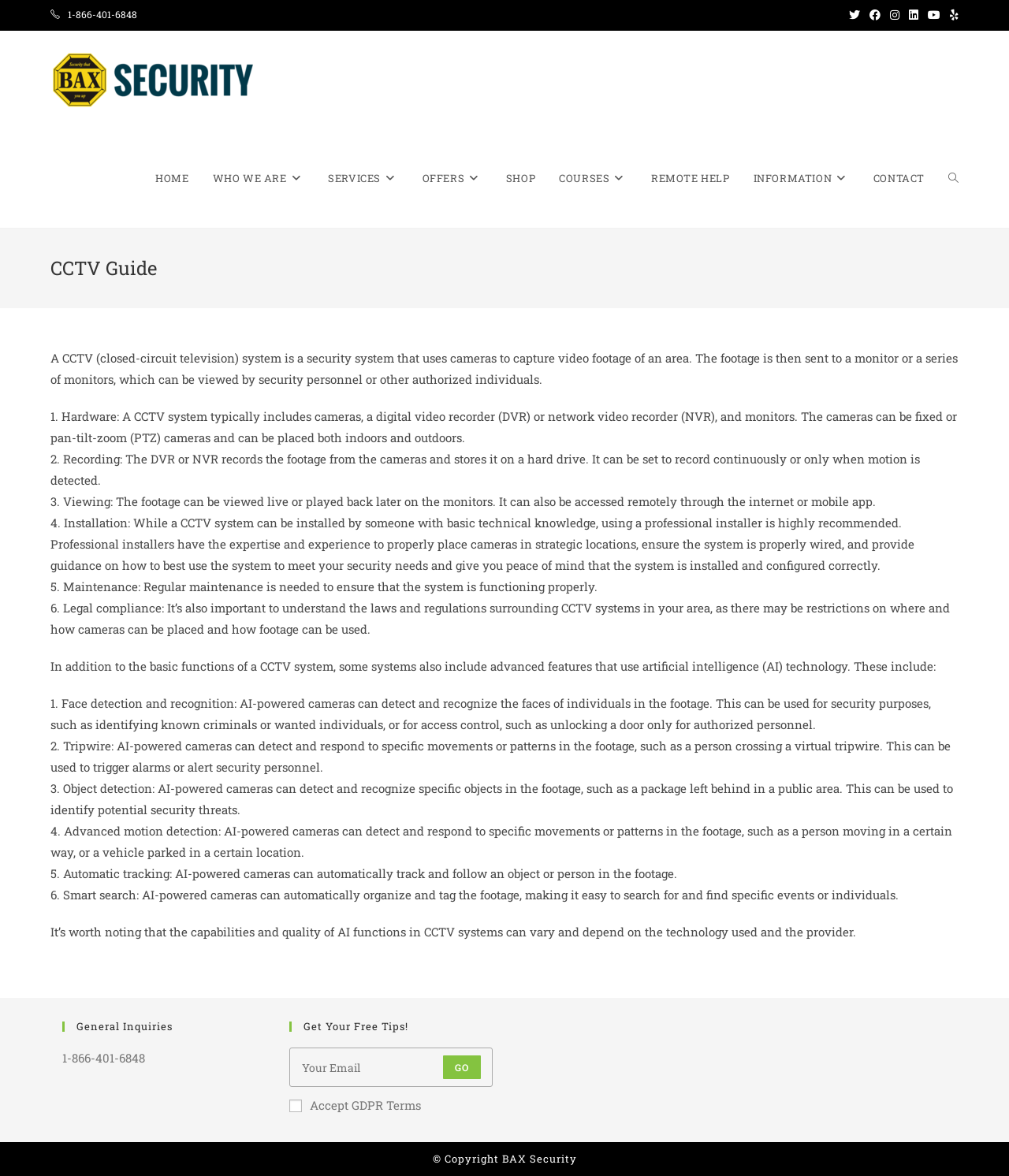What is face detection and recognition in CCTV systems?
Look at the image and provide a short answer using one word or a phrase.

Identifying known individuals